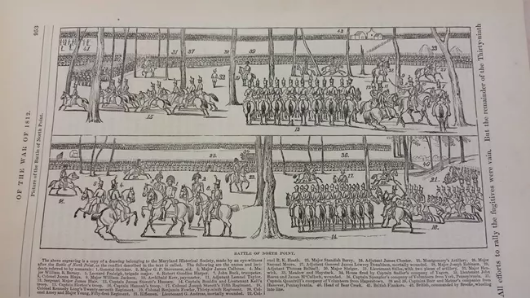What provides context to the natural setting of the engagement?
Based on the image, answer the question with a single word or brief phrase.

Surrounding trees